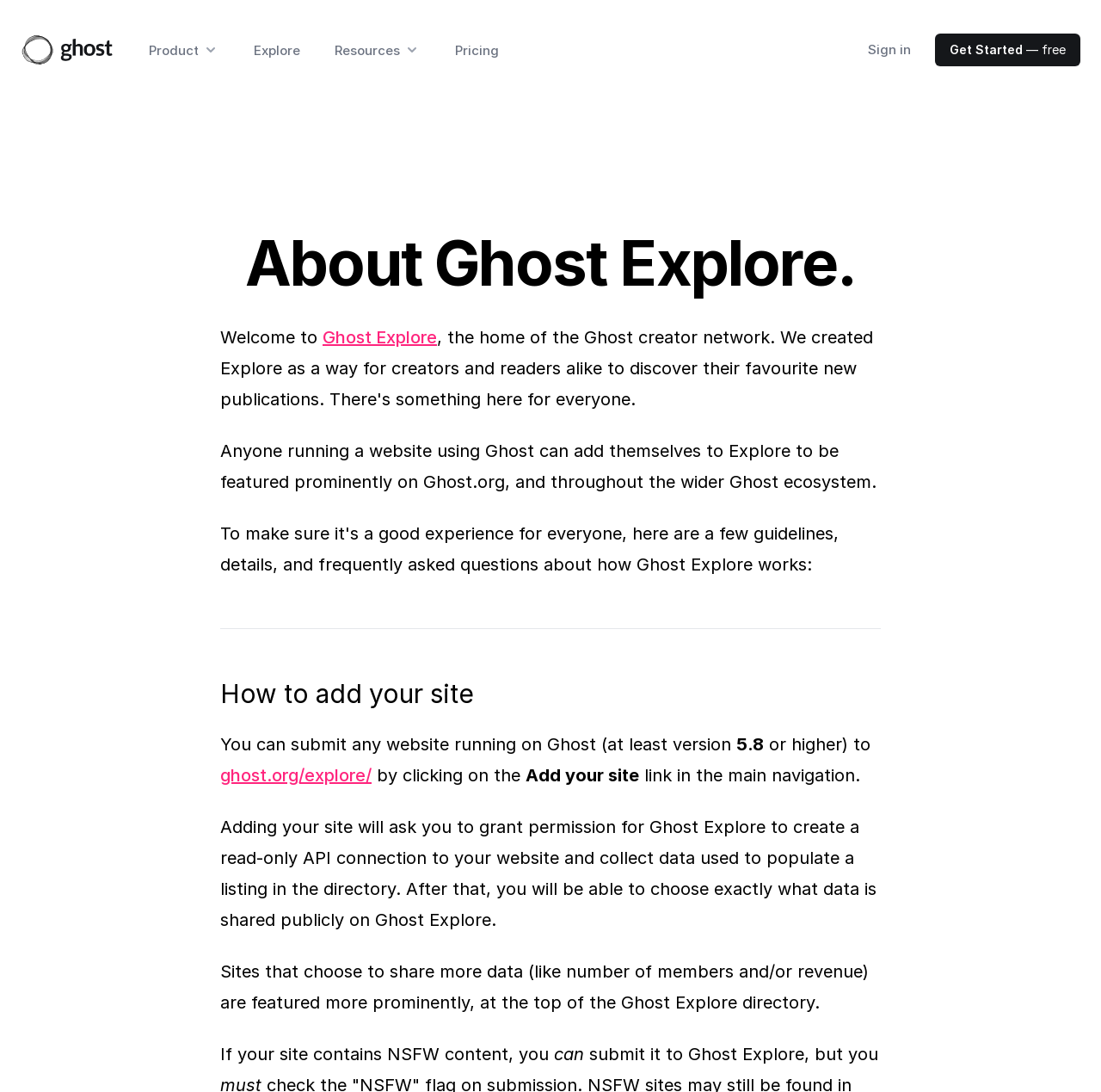From the given element description: "Ghost Explore", find the bounding box for the UI element. Provide the coordinates as four float numbers between 0 and 1, in the order [left, top, right, bottom].

[0.293, 0.3, 0.397, 0.319]